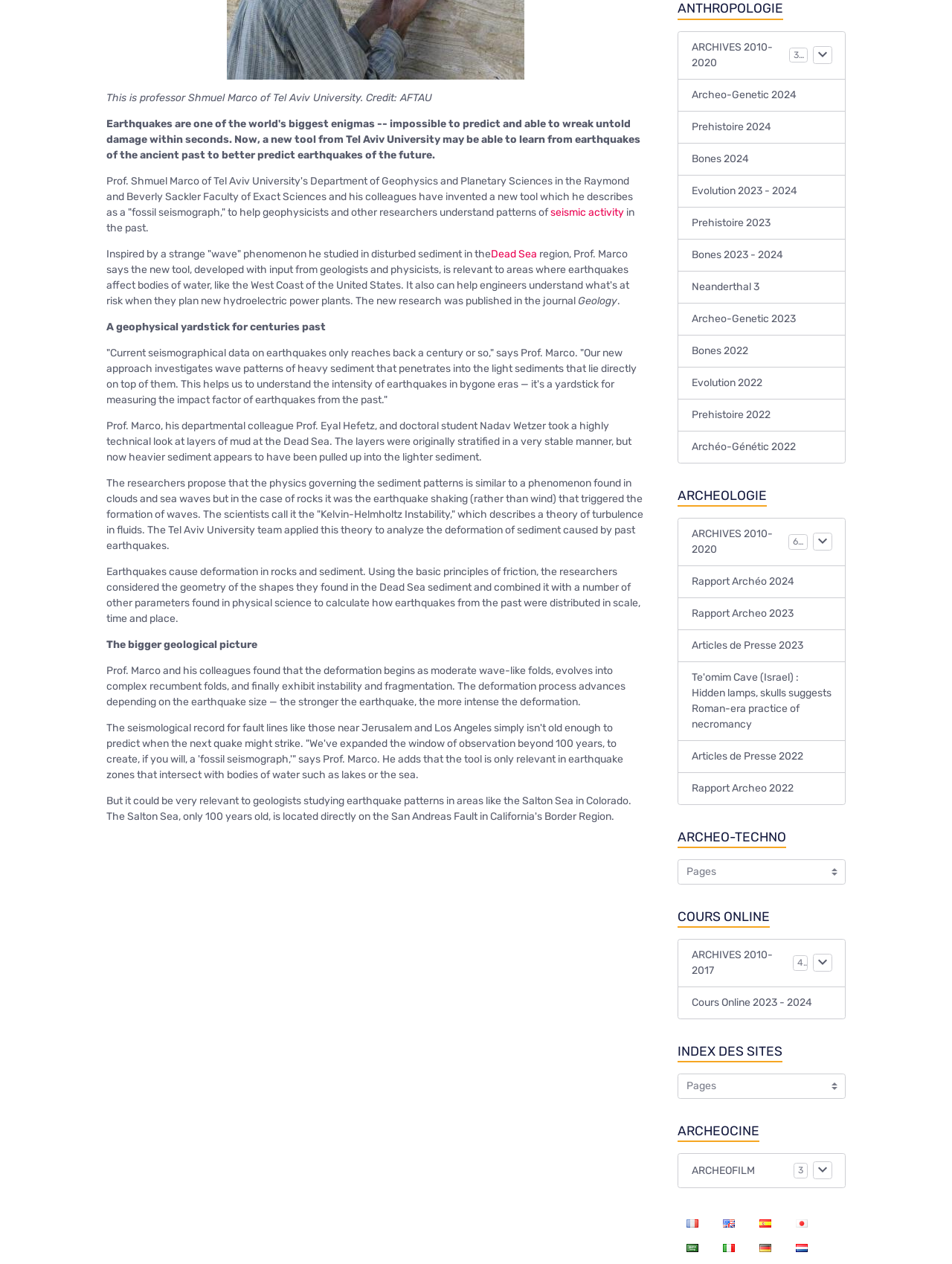Identify the bounding box for the described UI element. Provide the coordinates in (top-left x, top-left y, bottom-right x, bottom-right y) format with values ranging from 0 to 1: ARCHEOLOGIE

[0.712, 0.384, 0.888, 0.401]